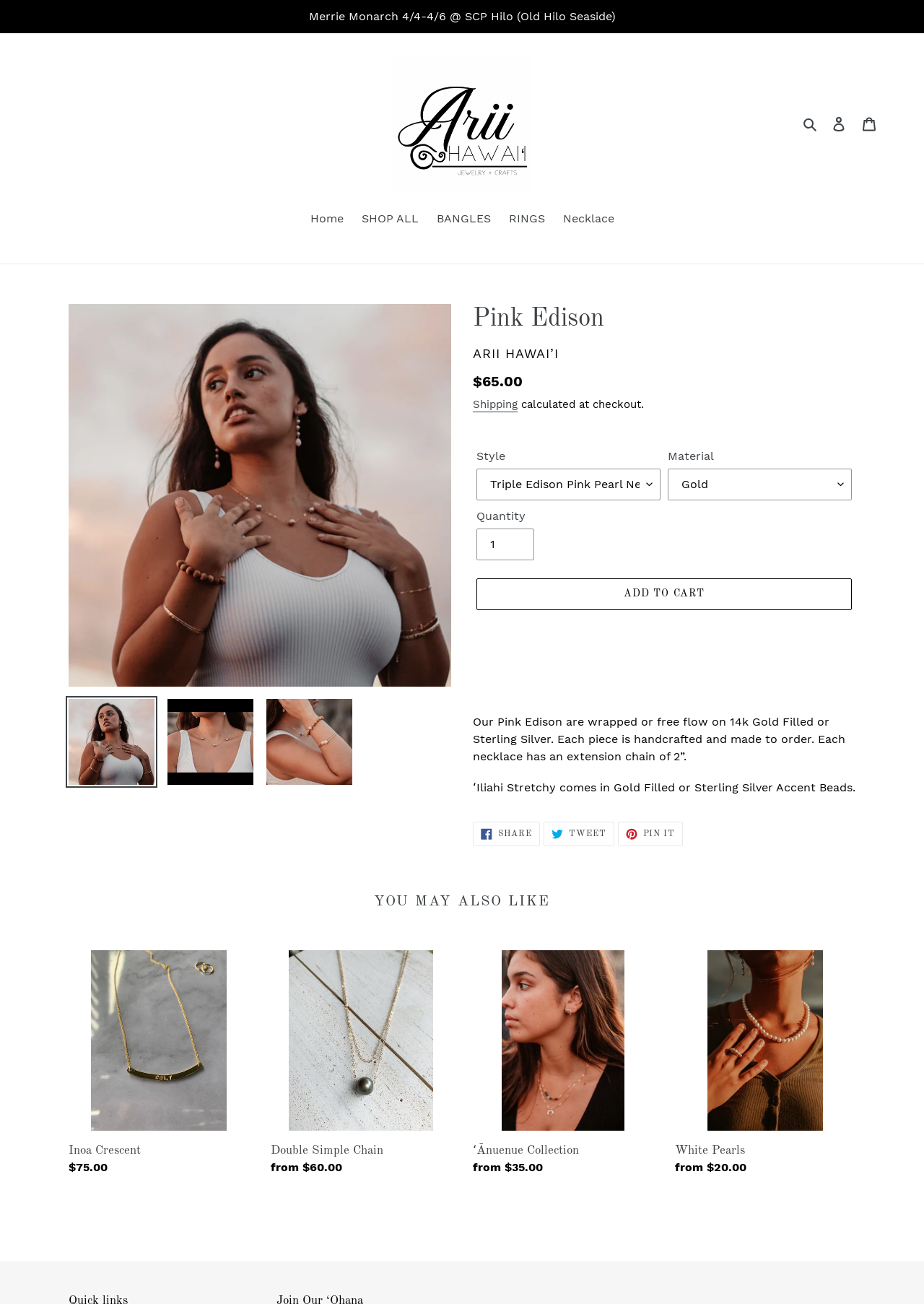Please determine the bounding box coordinates for the element that should be clicked to follow these instructions: "Select a style from the dropdown menu".

[0.516, 0.359, 0.715, 0.384]